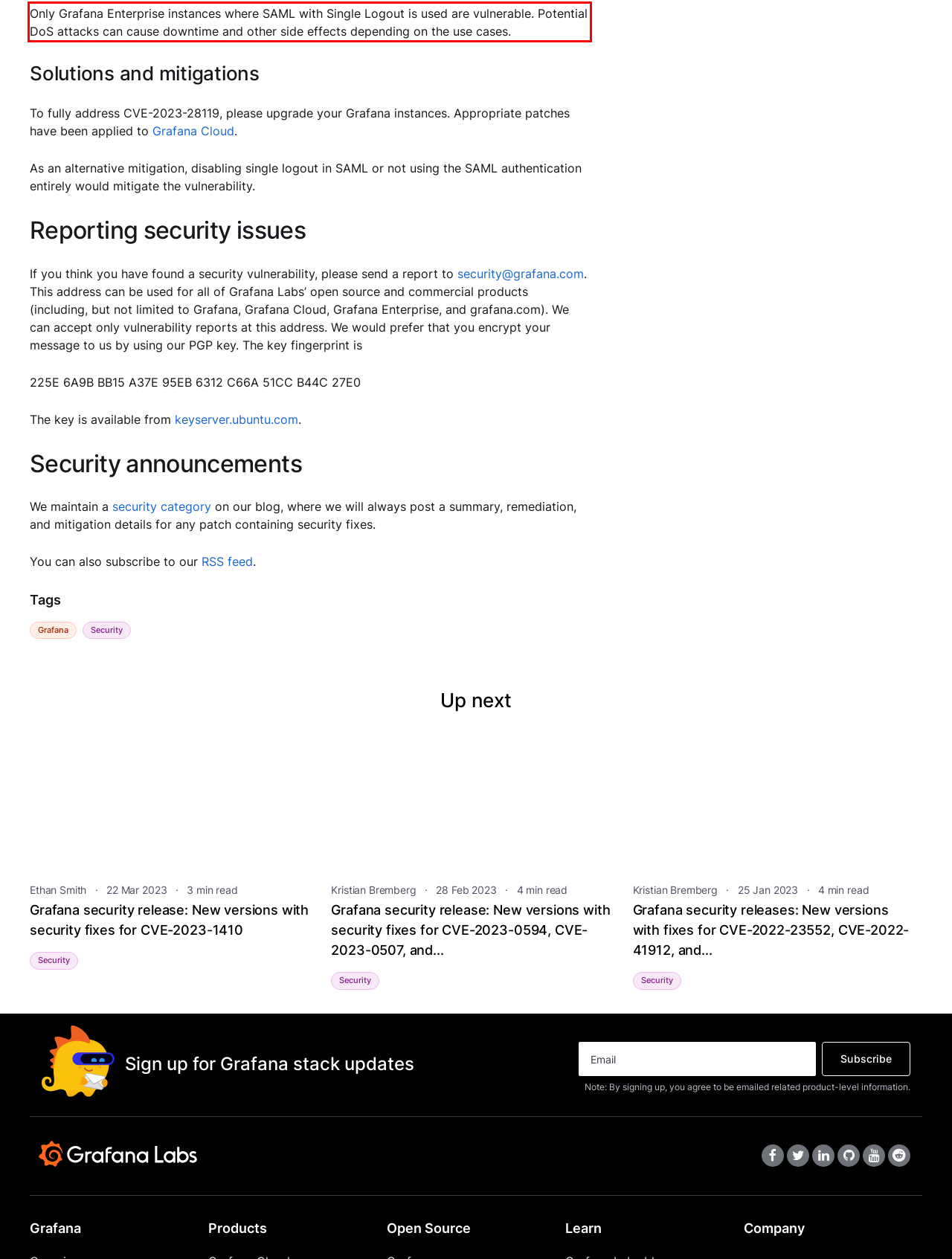You are provided with a screenshot of a webpage that includes a red bounding box. Extract and generate the text content found within the red bounding box.

Only Grafana Enterprise instances where SAML with Single Logout is used are vulnerable. Potential DoS attacks can cause downtime and other side effects depending on the use cases.